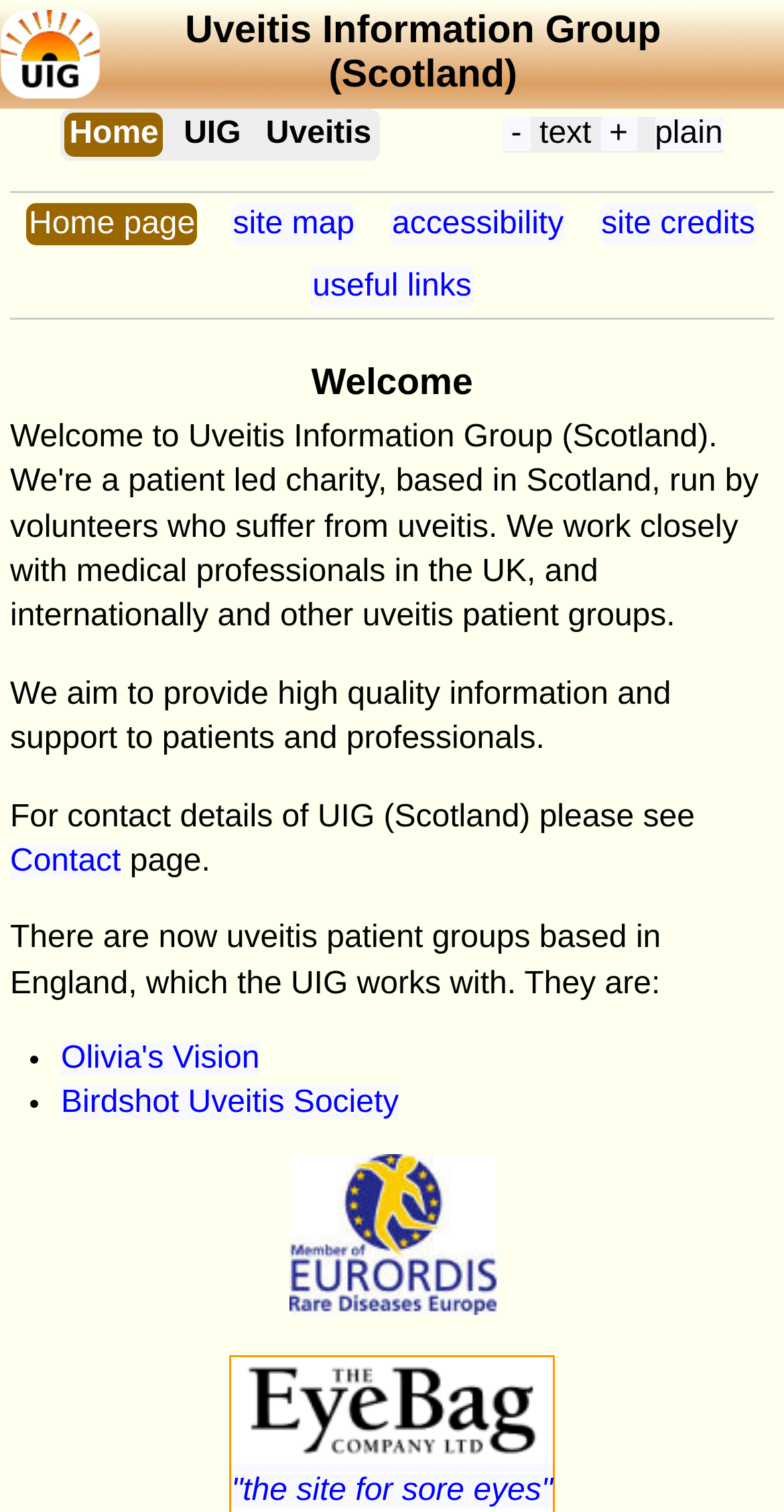Identify the bounding box coordinates of the area you need to click to perform the following instruction: "Contact UIG".

[0.013, 0.558, 0.154, 0.581]